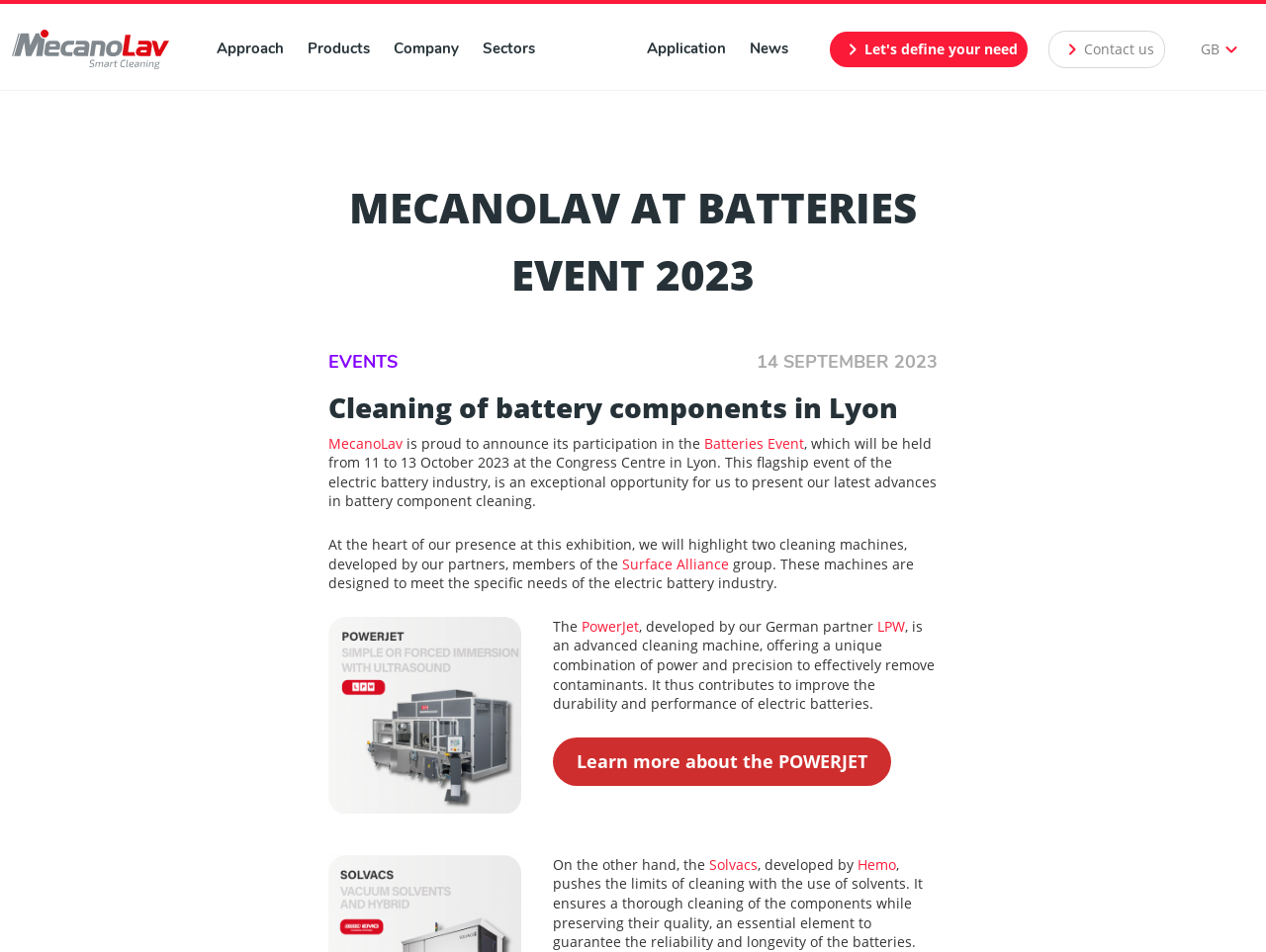What is the location of the Batteries Event?
Please use the image to provide an in-depth answer to the question.

The location is mentioned in the text 'which will be held from 11 to 13 October 2023 at the Congress Centre in Lyon'.